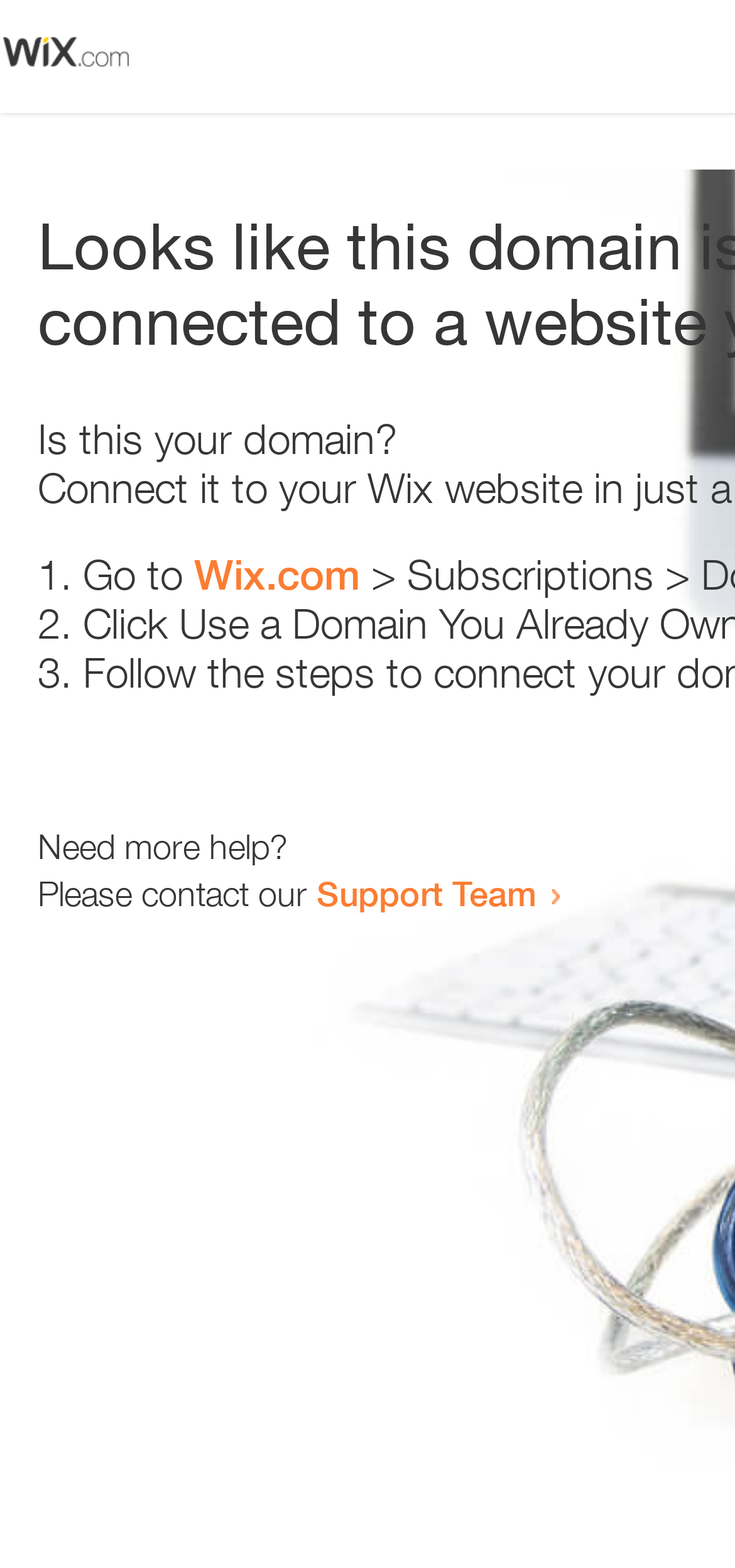Can you locate the main headline on this webpage and provide its text content?

Looks like this domain isn't
connected to a website yet